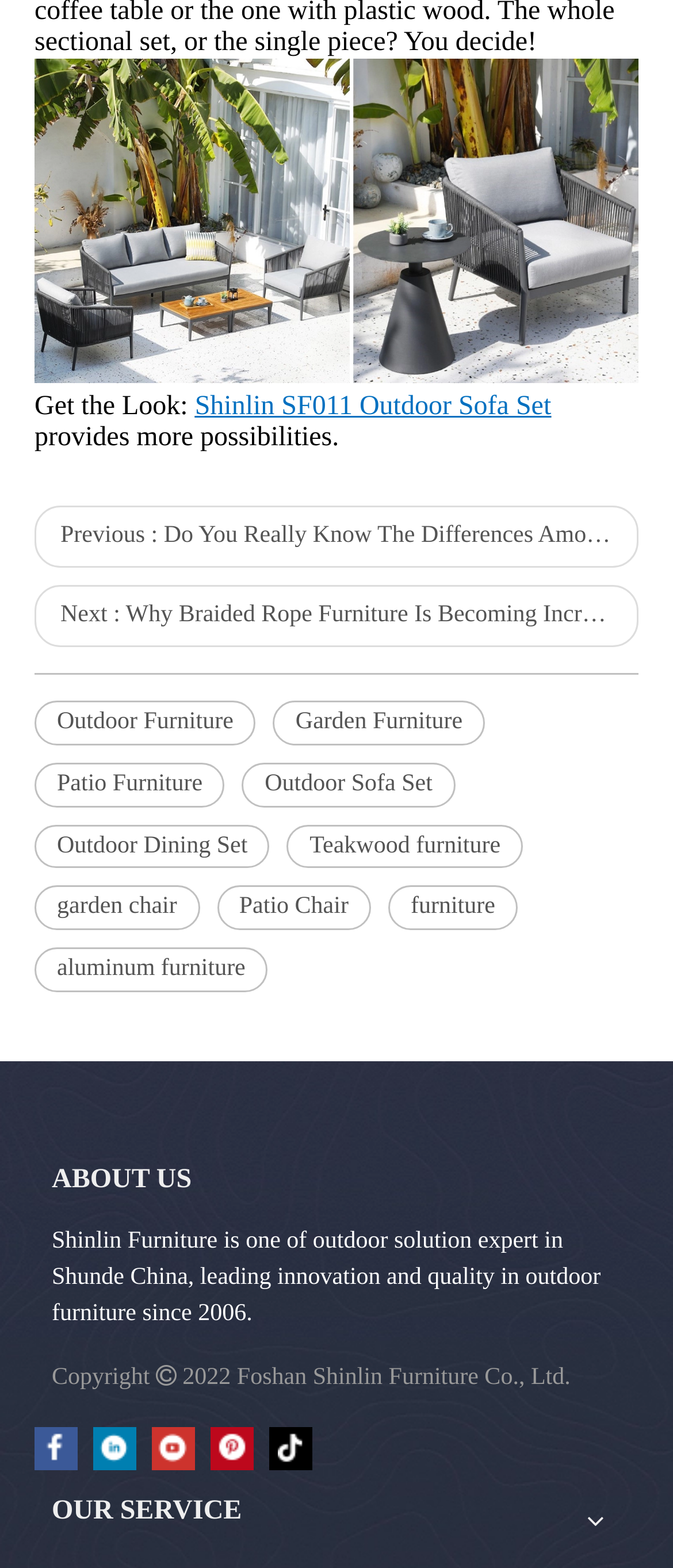What is the company name mentioned in the ABOUT US section?
Look at the image and provide a detailed response to the question.

In the ABOUT US section, the text mentions 'Shinlin Furniture is one of outdoor solution expert in Shunde China...', which indicates that the company name is Shinlin Furniture.